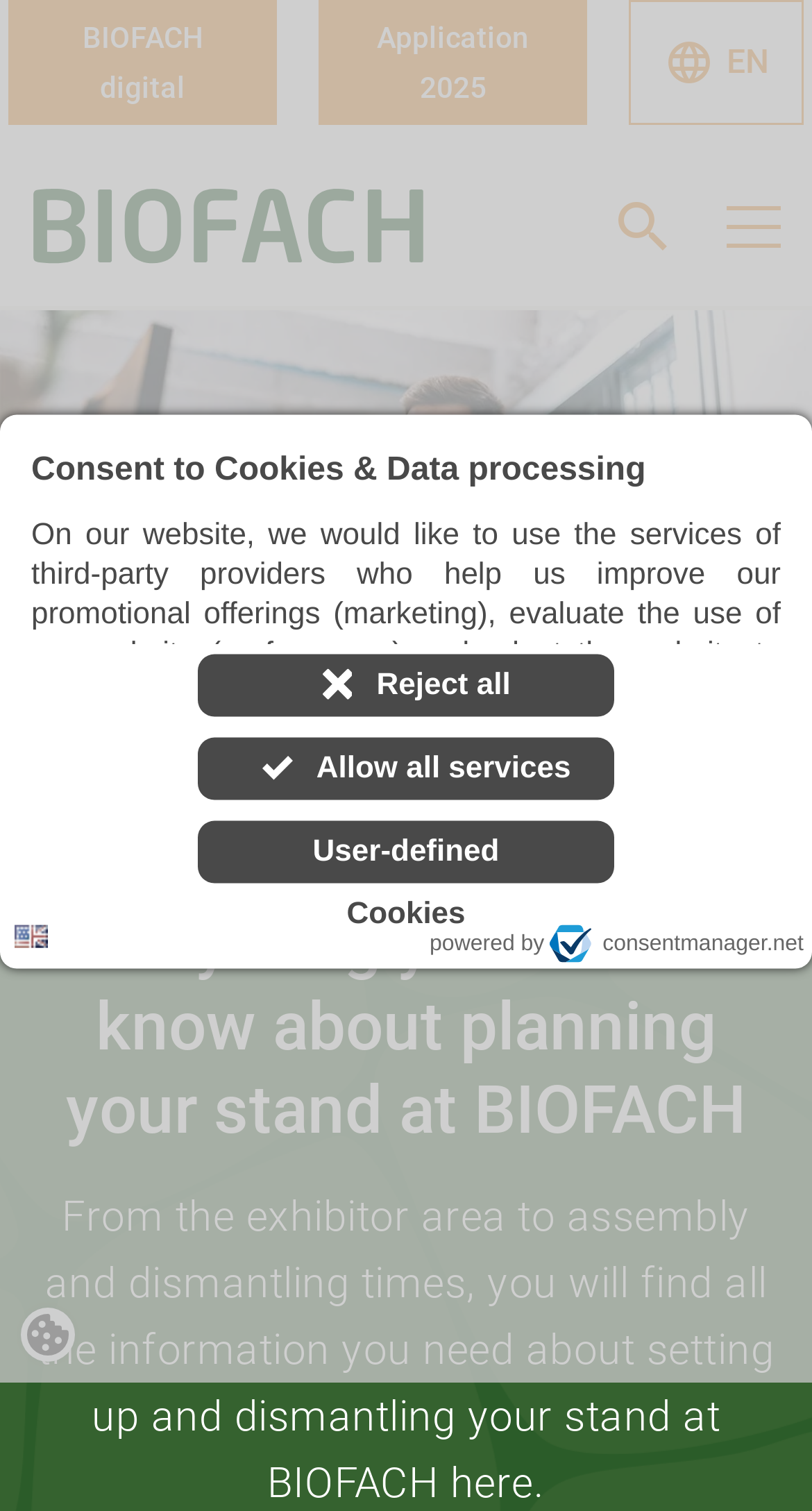Provide the bounding box coordinates of the UI element that matches the description: "aria-label="Purpose: Performance"".

[0.038, 0.77, 0.141, 0.792]